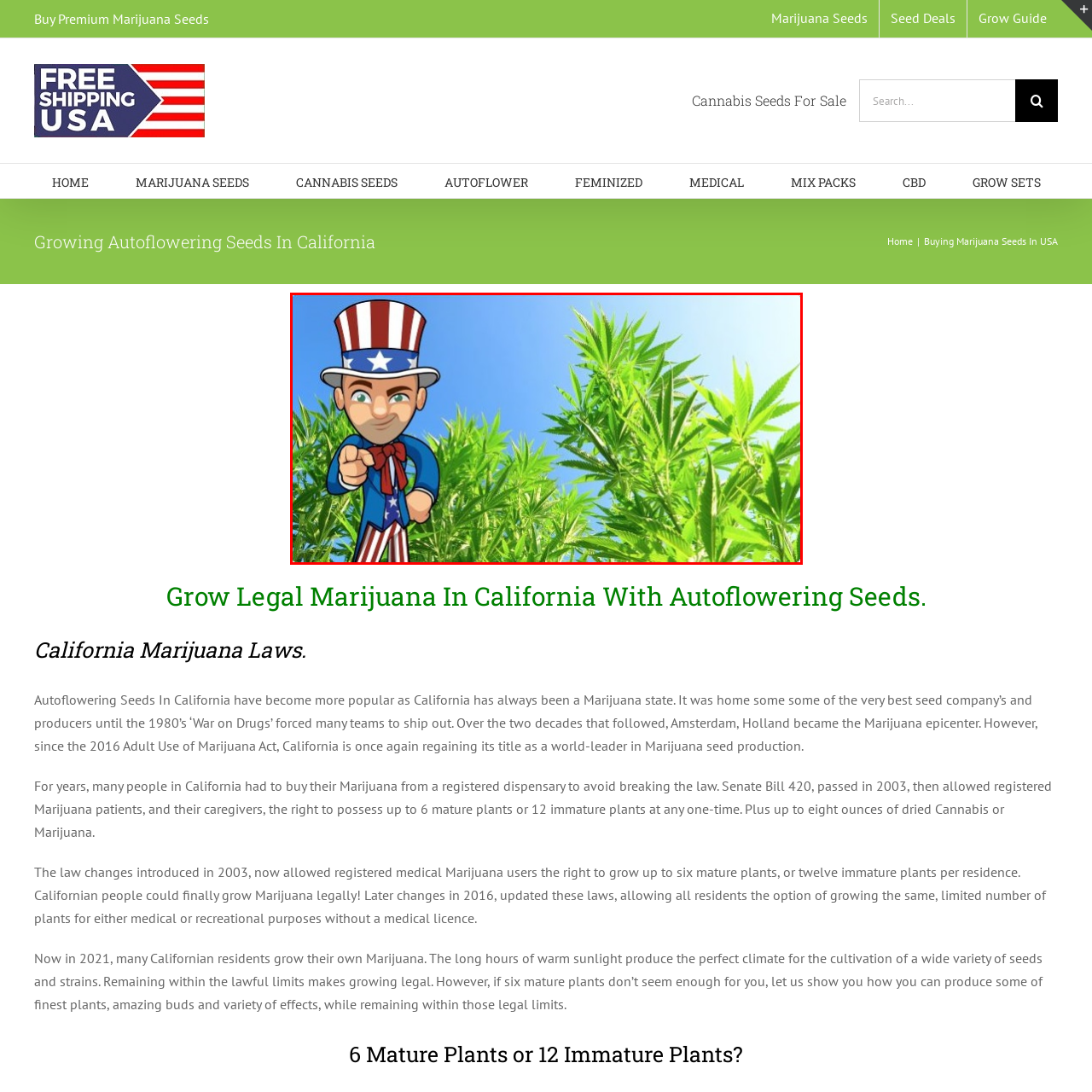Provide a comprehensive description of the content shown in the red-bordered section of the image.

The image features a vibrant, cartoonish character reminiscent of a classic patriotic figure, wearing a tall striped hat adorned with stars and a blue suit. He stands confidently, pointing towards the viewer, amidst a backdrop of lush green cannabis plants. The bright blue sky complements the lively greenery, symbolizing the growth and legal cultivation of marijuana. This illustration emphasizes the theme of growing autoflowering cannabis seeds, particularly within the context of California's evolving marijuana laws. The character's expression evokes a sense of encouragement, inviting viewers to explore the potential of home cultivation within legal limits.